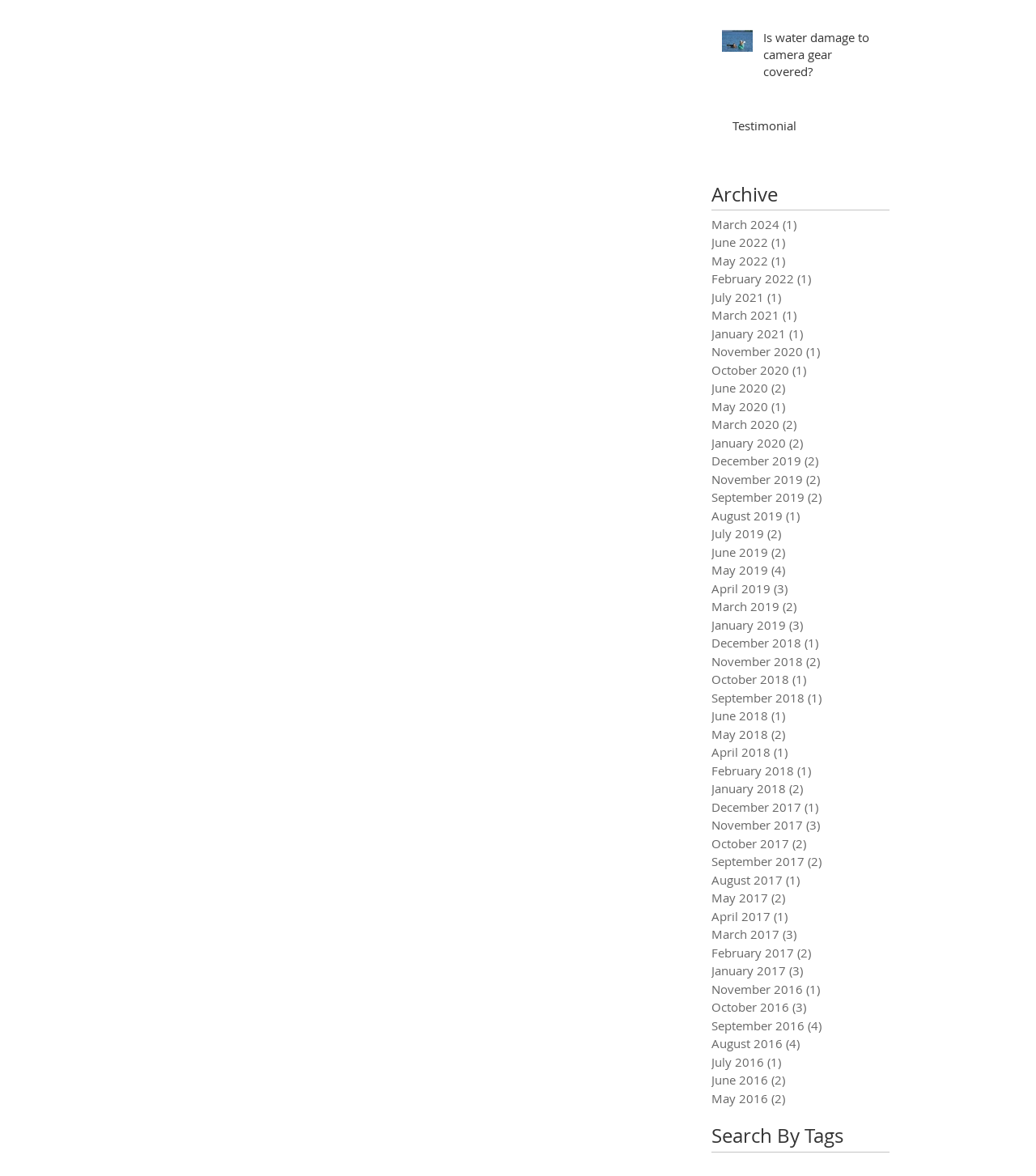Kindly provide the bounding box coordinates of the section you need to click on to fulfill the given instruction: "read the article about water damage to camera gear".

[0.727, 0.017, 0.859, 0.077]